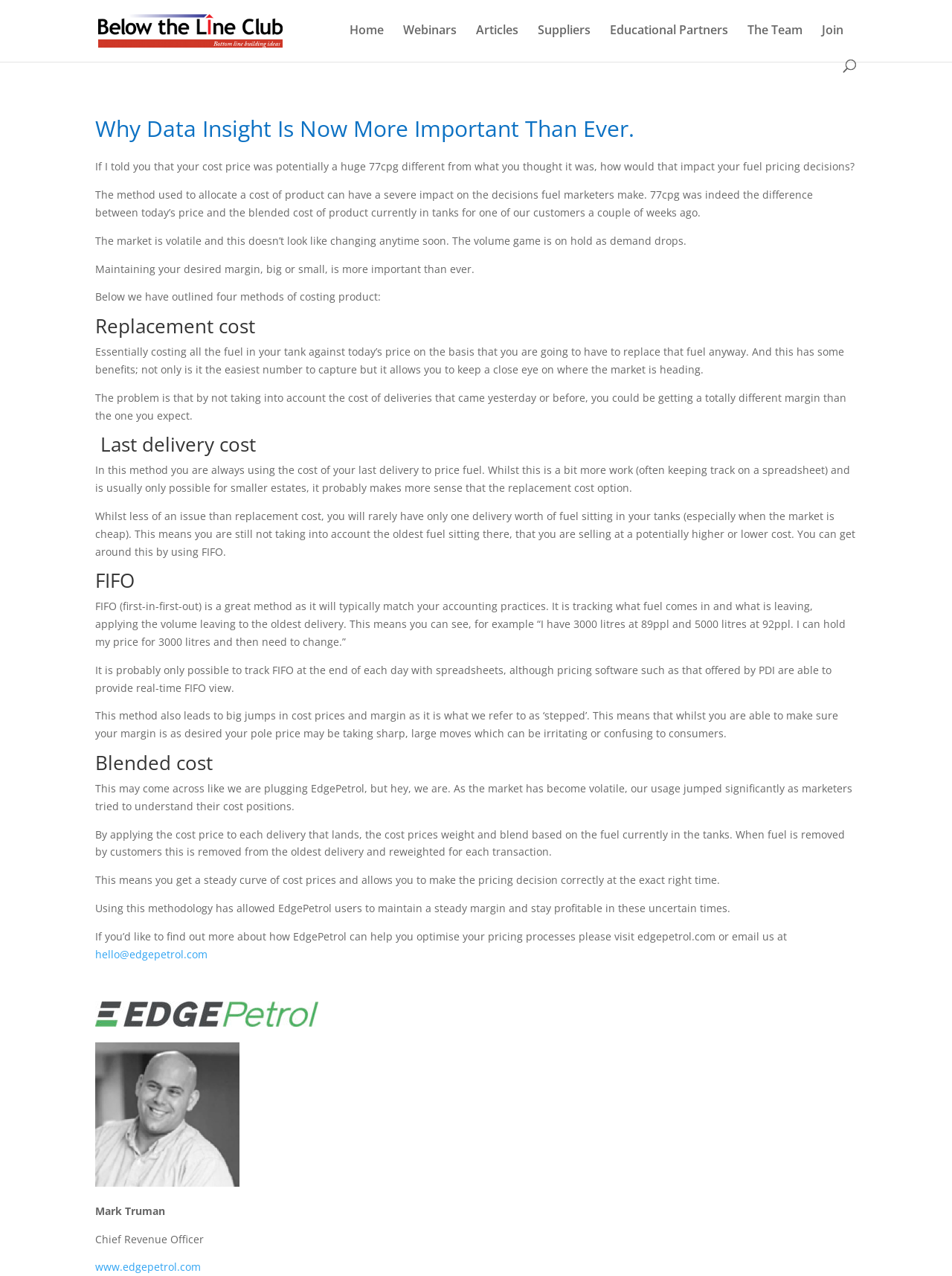Pinpoint the bounding box coordinates for the area that should be clicked to perform the following instruction: "Search for something".

[0.1, 0.0, 0.9, 0.001]